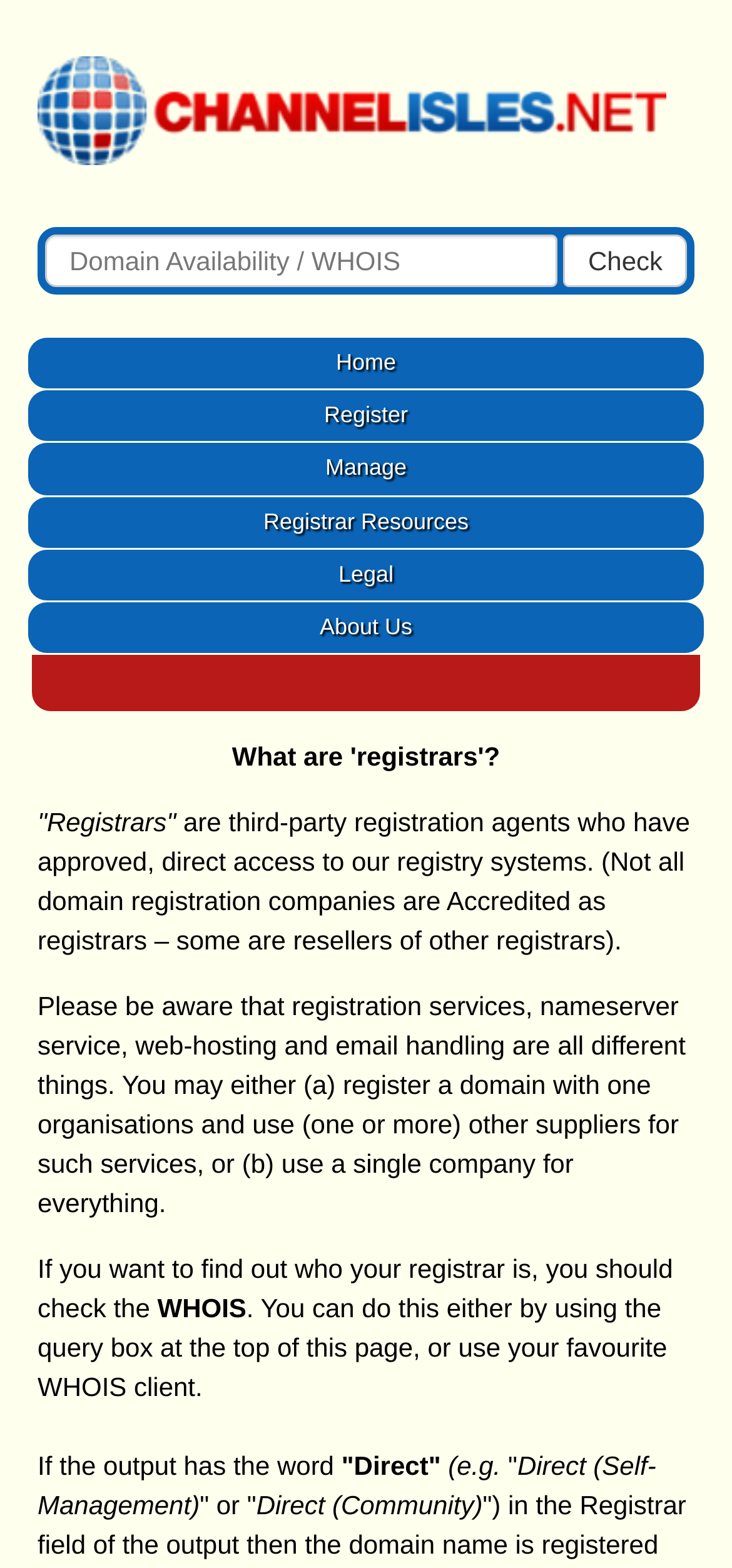How can I find out who my registrar is?
Refer to the image and offer an in-depth and detailed answer to the question.

The webpage suggests that I can find out who my registrar is by checking the WHOIS, which can be done either by using the query box at the top of the page or by using my favorite WHOIS client.